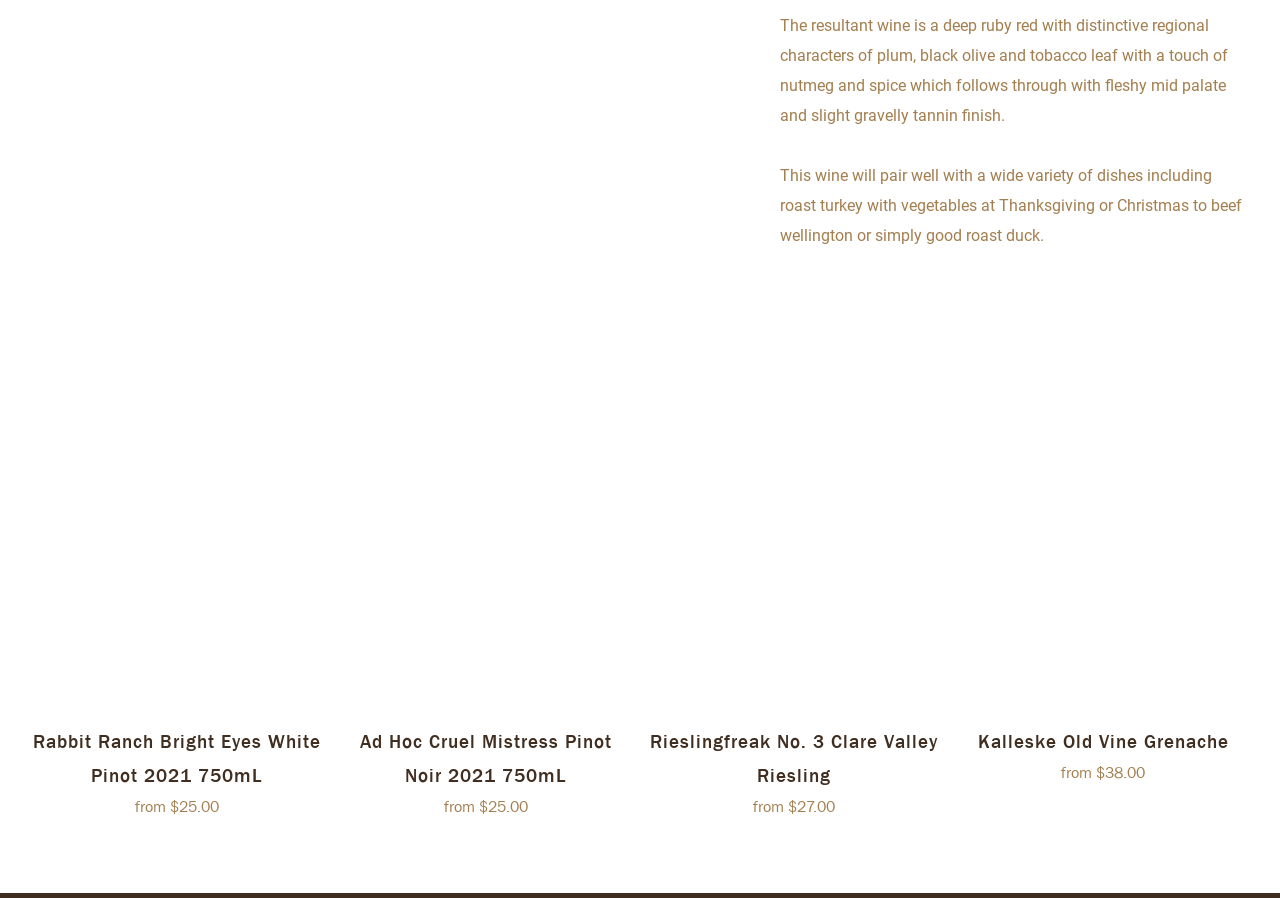Answer with a single word or phrase: 
How many wine options are suggested?

4